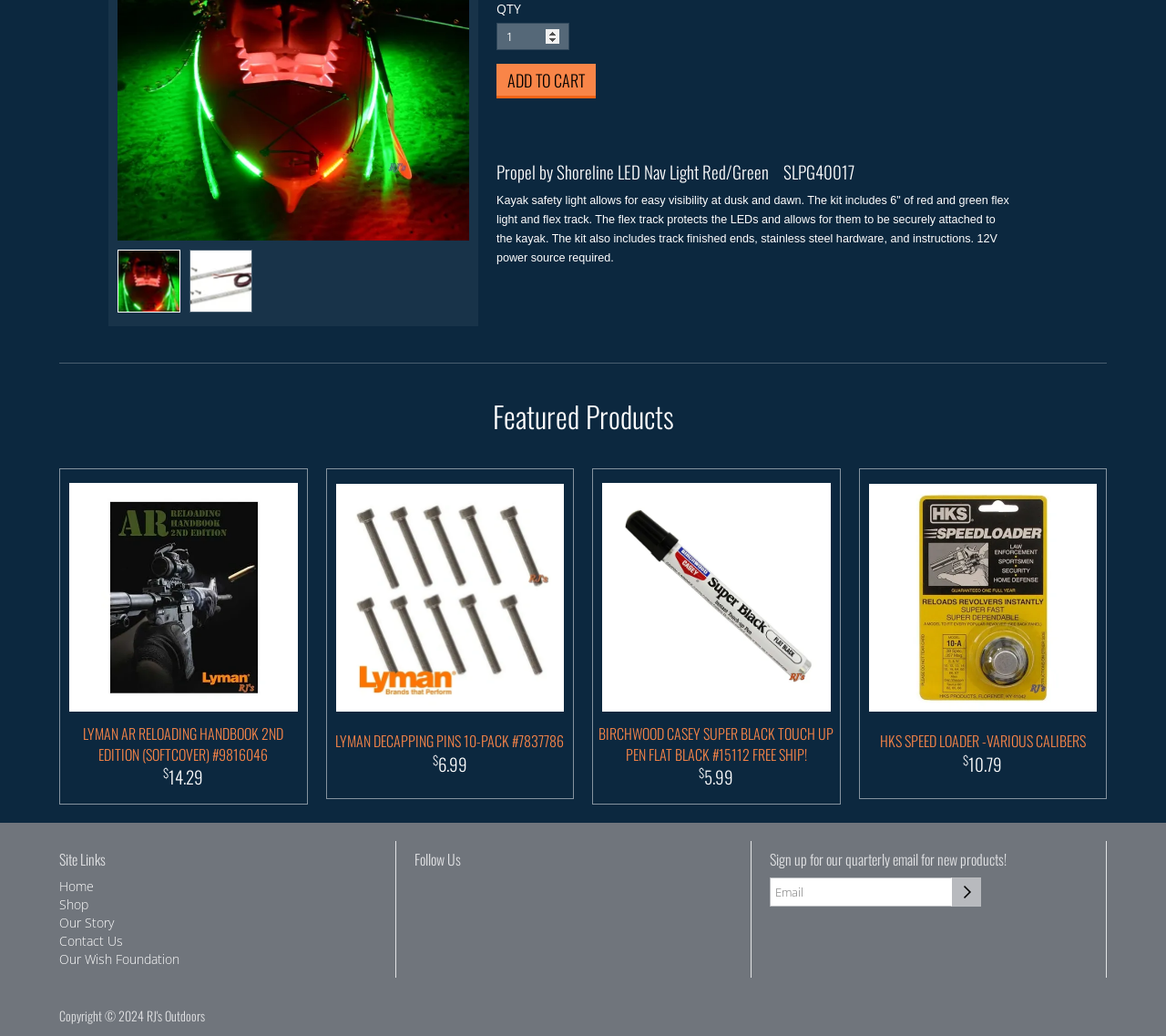Based on the element description, predict the bounding box coordinates (top-left x, top-left y, bottom-right x, bottom-right y) for the UI element in the screenshot: Job

None